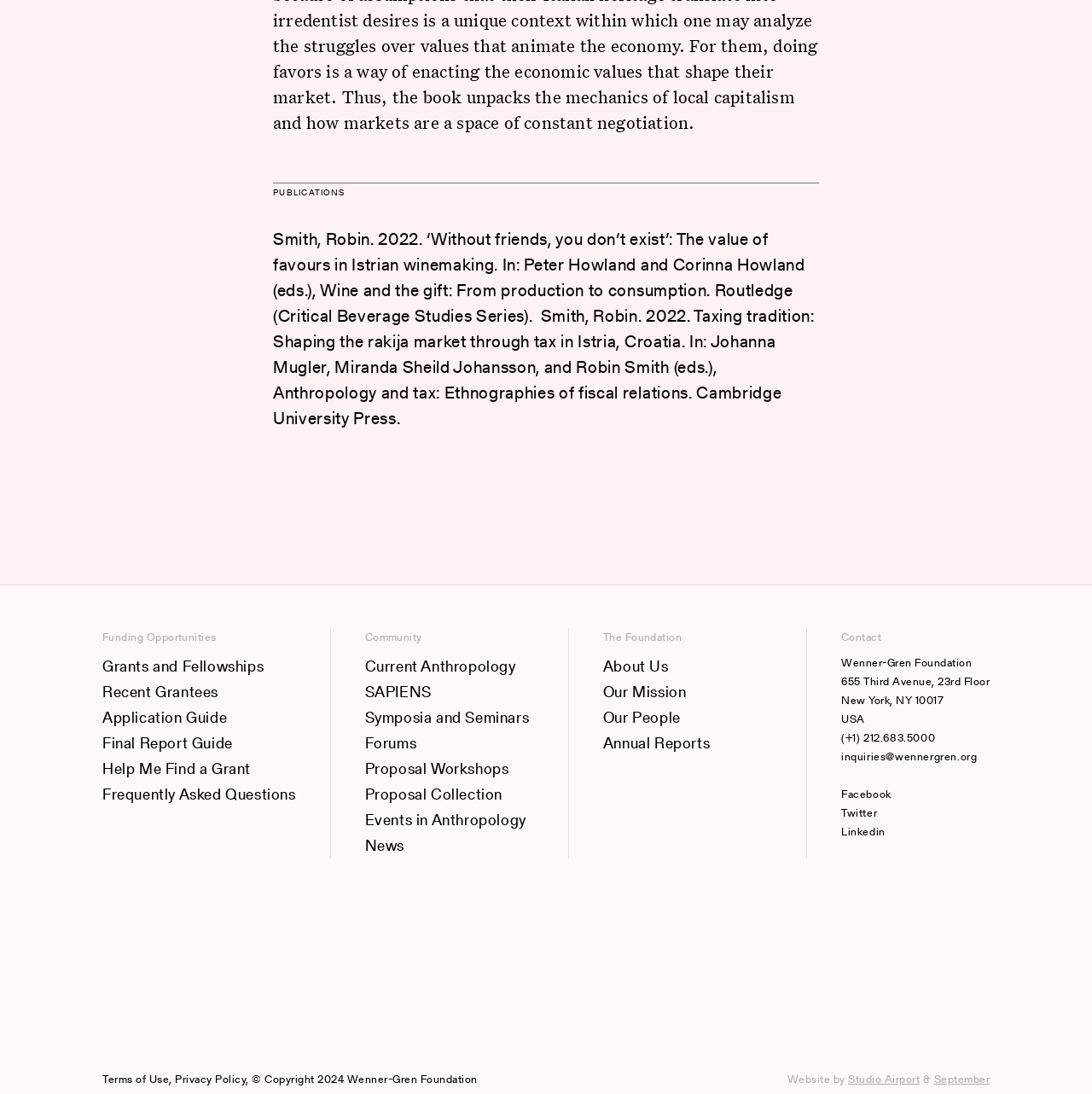Locate the bounding box of the user interface element based on this description: "Mailto".

None